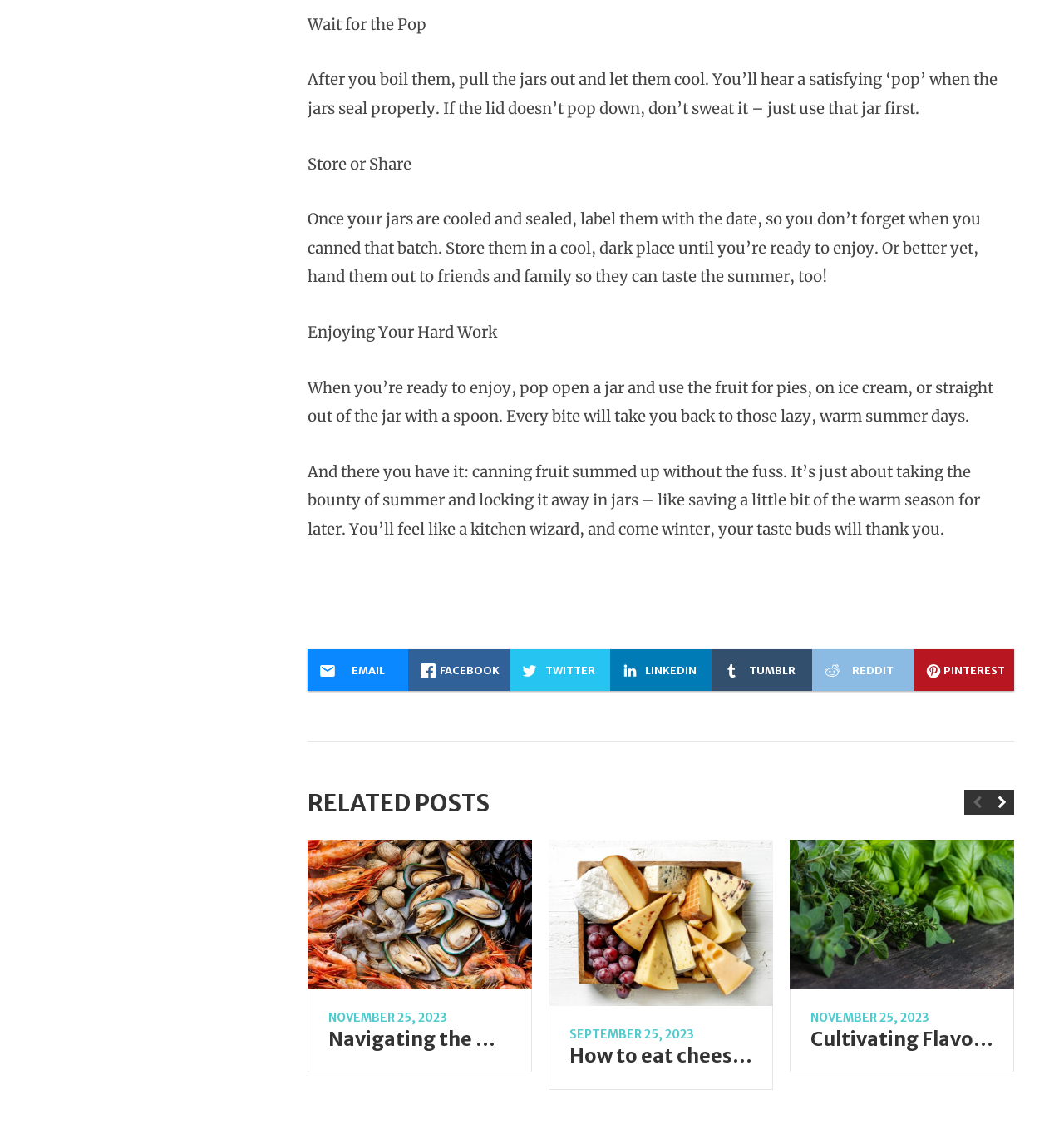Using the description: "November 25, 2023", identify the bounding box of the corresponding UI element in the screenshot.

[0.309, 0.883, 0.42, 0.896]